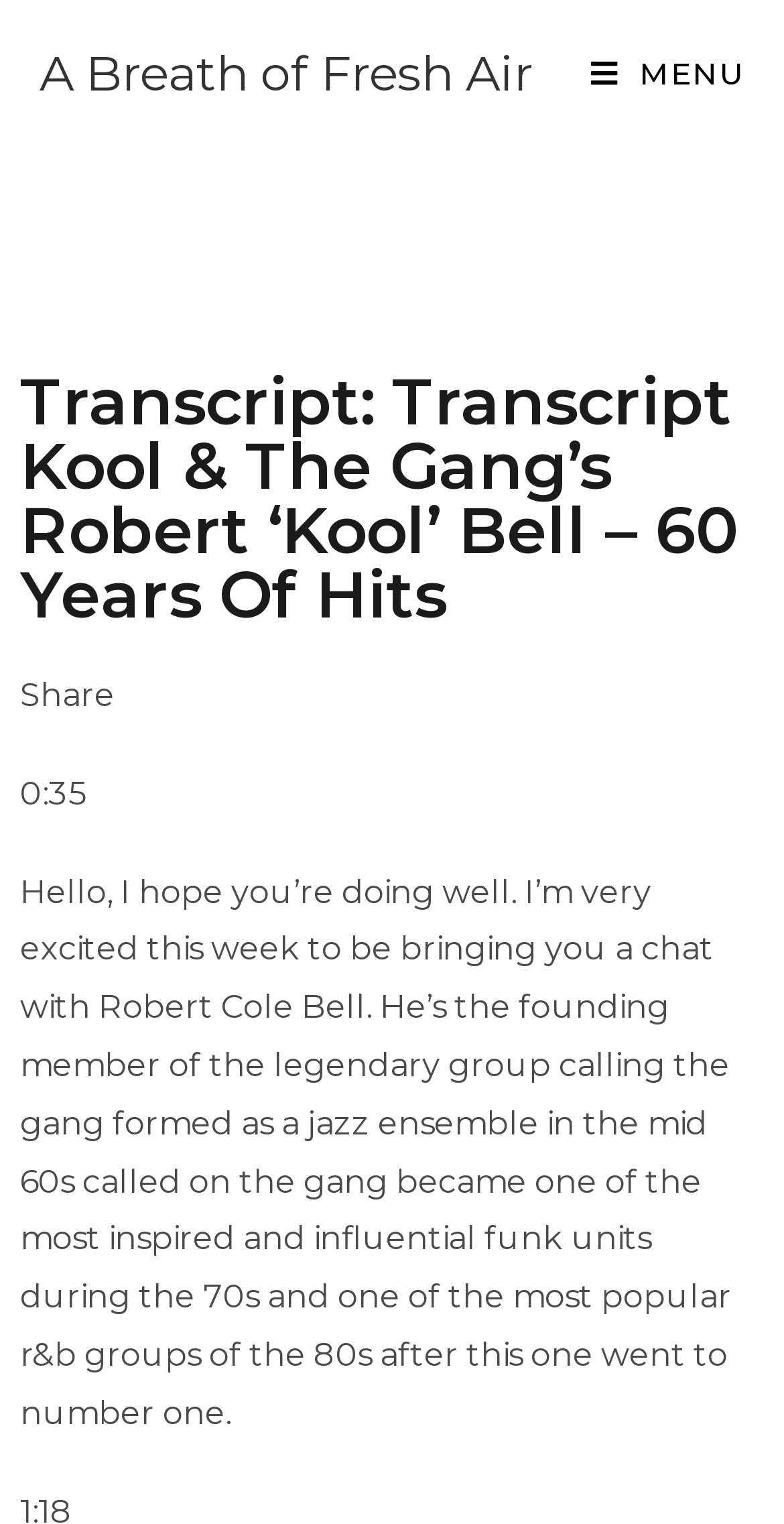Locate the bounding box coordinates of the UI element described by: "Menu Close". Provide the coordinates as four float numbers between 0 and 1, formatted as [left, top, right, bottom].

[0.754, 0.0, 0.95, 0.098]